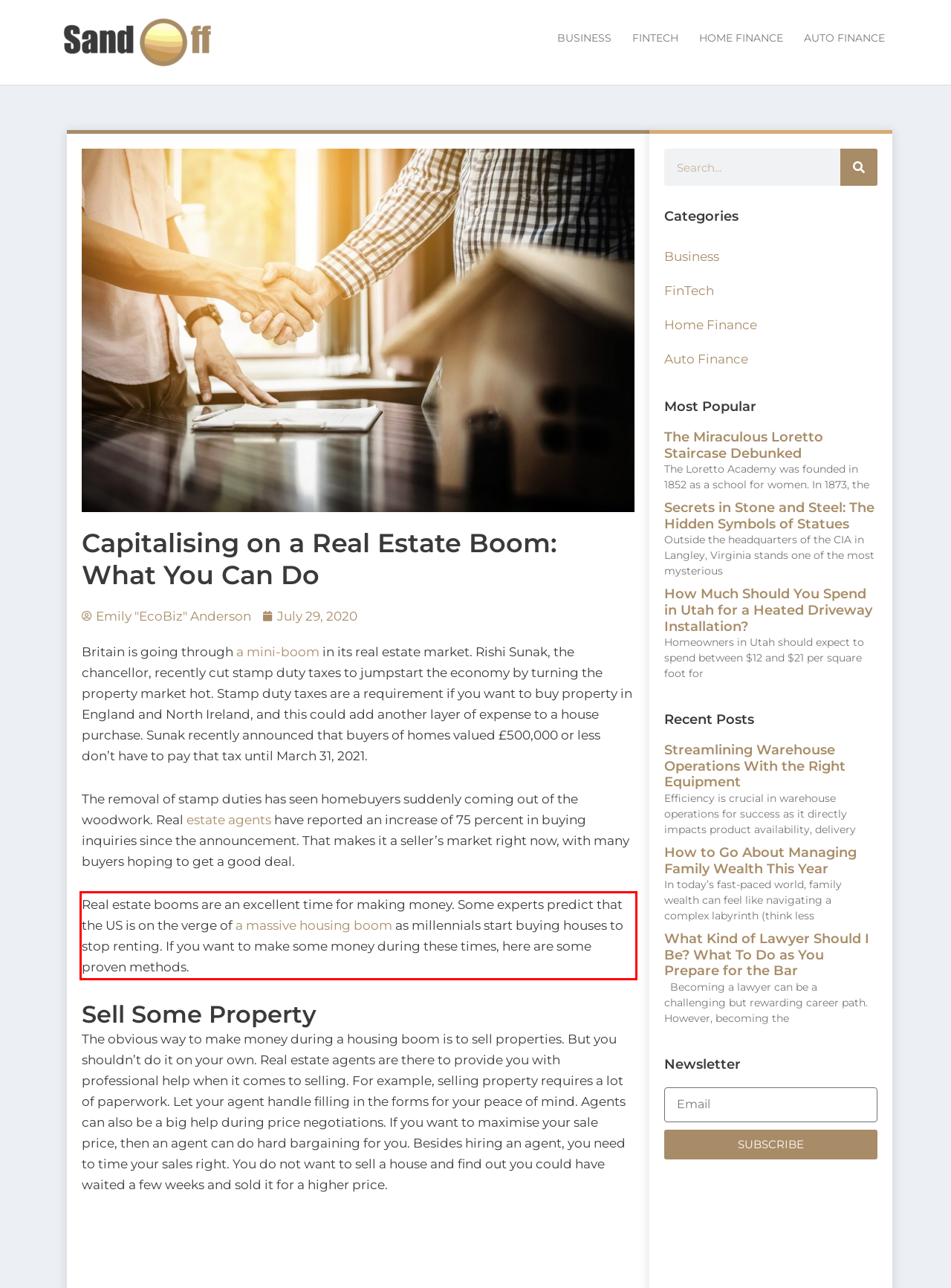Examine the screenshot of the webpage, locate the red bounding box, and perform OCR to extract the text contained within it.

Real estate booms are an excellent time for making money. Some experts predict that the US is on the verge of a massive housing boom as millennials start buying houses to stop renting. If you want to make some money during these times, here are some proven methods.